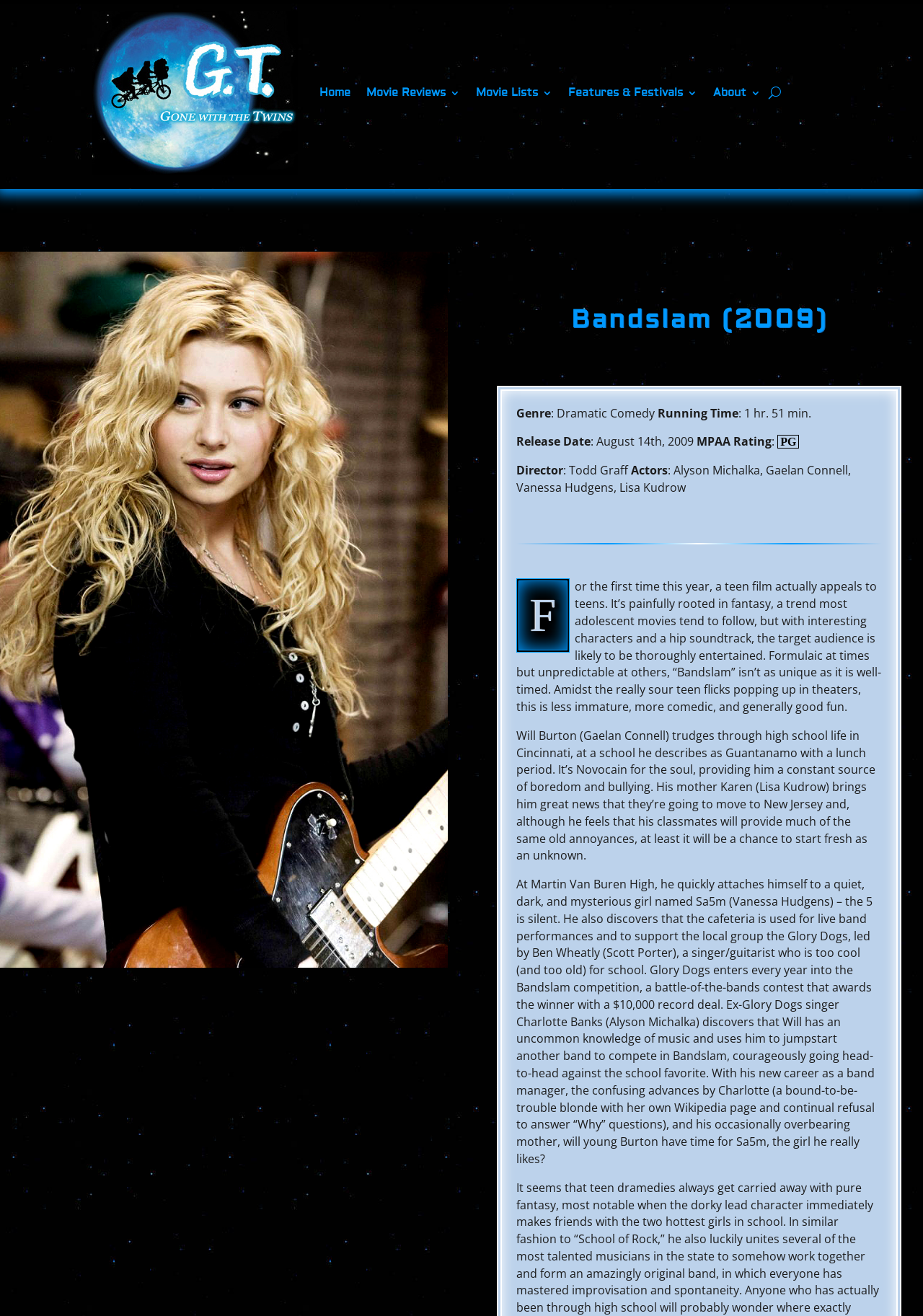Provide a brief response using a word or short phrase to this question:
What is the rating of the movie?

PG